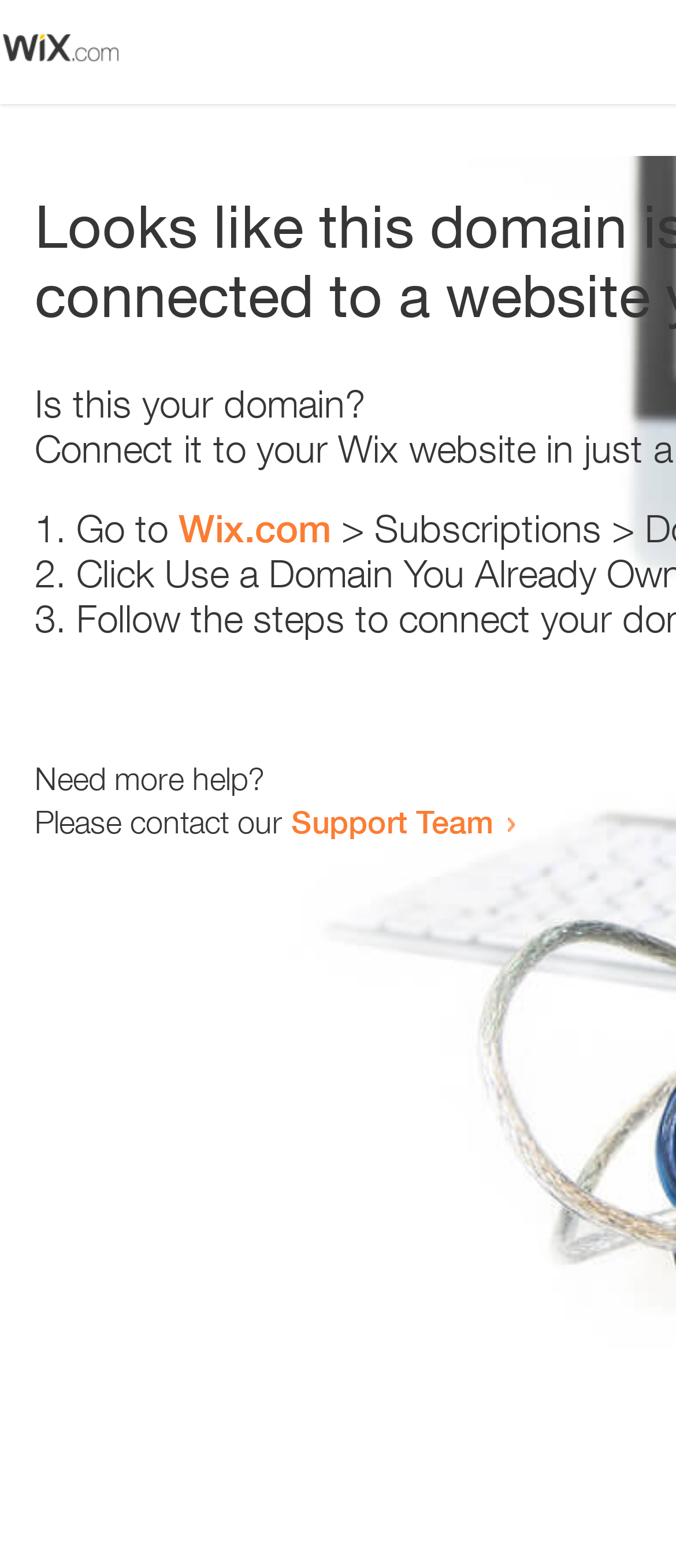Can you find and provide the main heading text of this webpage?

Looks like this domain isn't
connected to a website yet